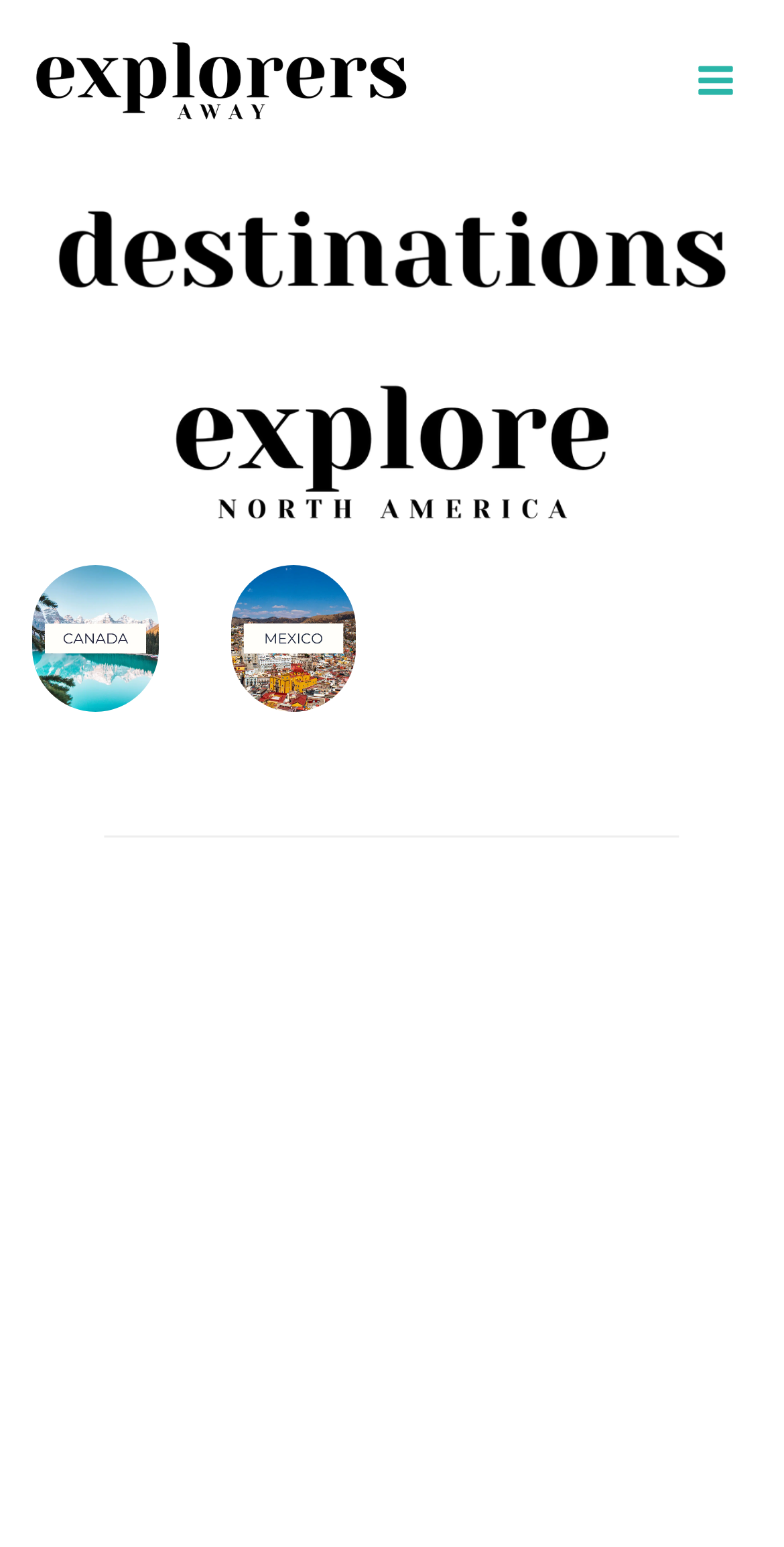Specify the bounding box coordinates of the element's region that should be clicked to achieve the following instruction: "Learn about the Dominican Republic". The bounding box coordinates consist of four float numbers between 0 and 1, in the format [left, top, right, bottom].

[0.041, 0.838, 0.201, 0.934]